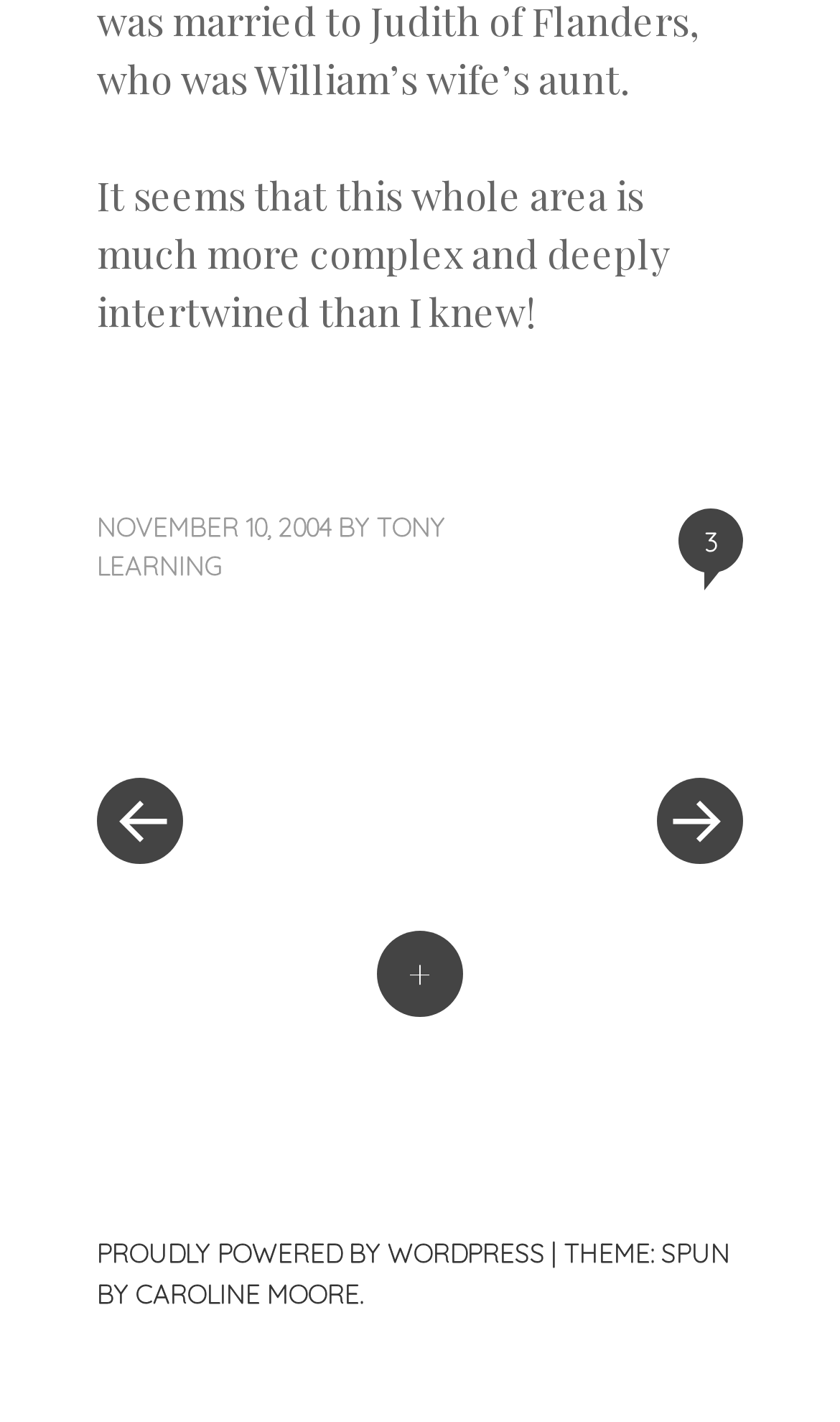What is the navigation option to go to the previous post?
Please analyze the image and answer the question with as much detail as possible.

The navigation option to go to the previous post can be determined by looking at the link '« Previous Post', which is located under the 'Post navigation' heading and is likely to take the user to the previous post.